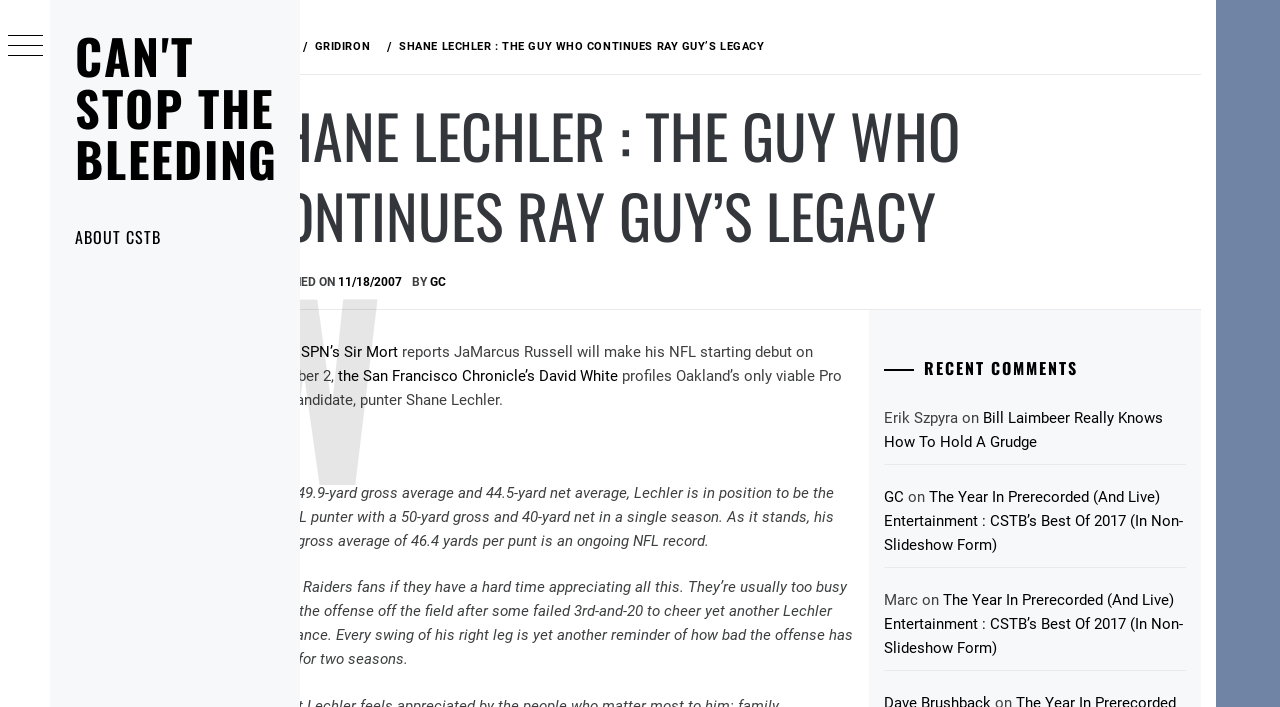Find the bounding box coordinates of the area that needs to be clicked in order to achieve the following instruction: "Click the 'GC' link". The coordinates should be specified as four float numbers between 0 and 1, i.e., [left, top, right, bottom].

[0.436, 0.39, 0.448, 0.409]